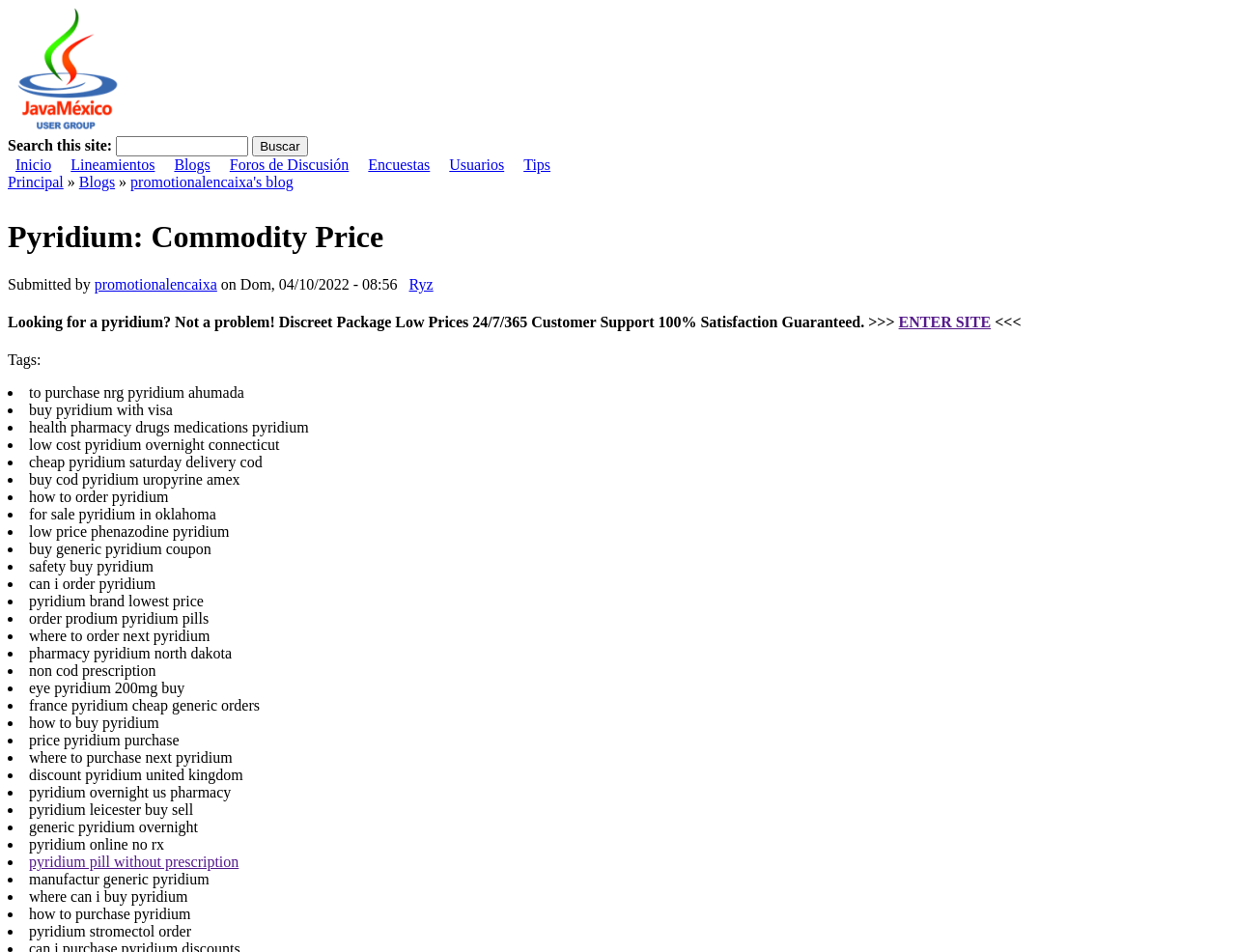How many tags are listed on the webpage?
Please use the visual content to give a single word or phrase answer.

25